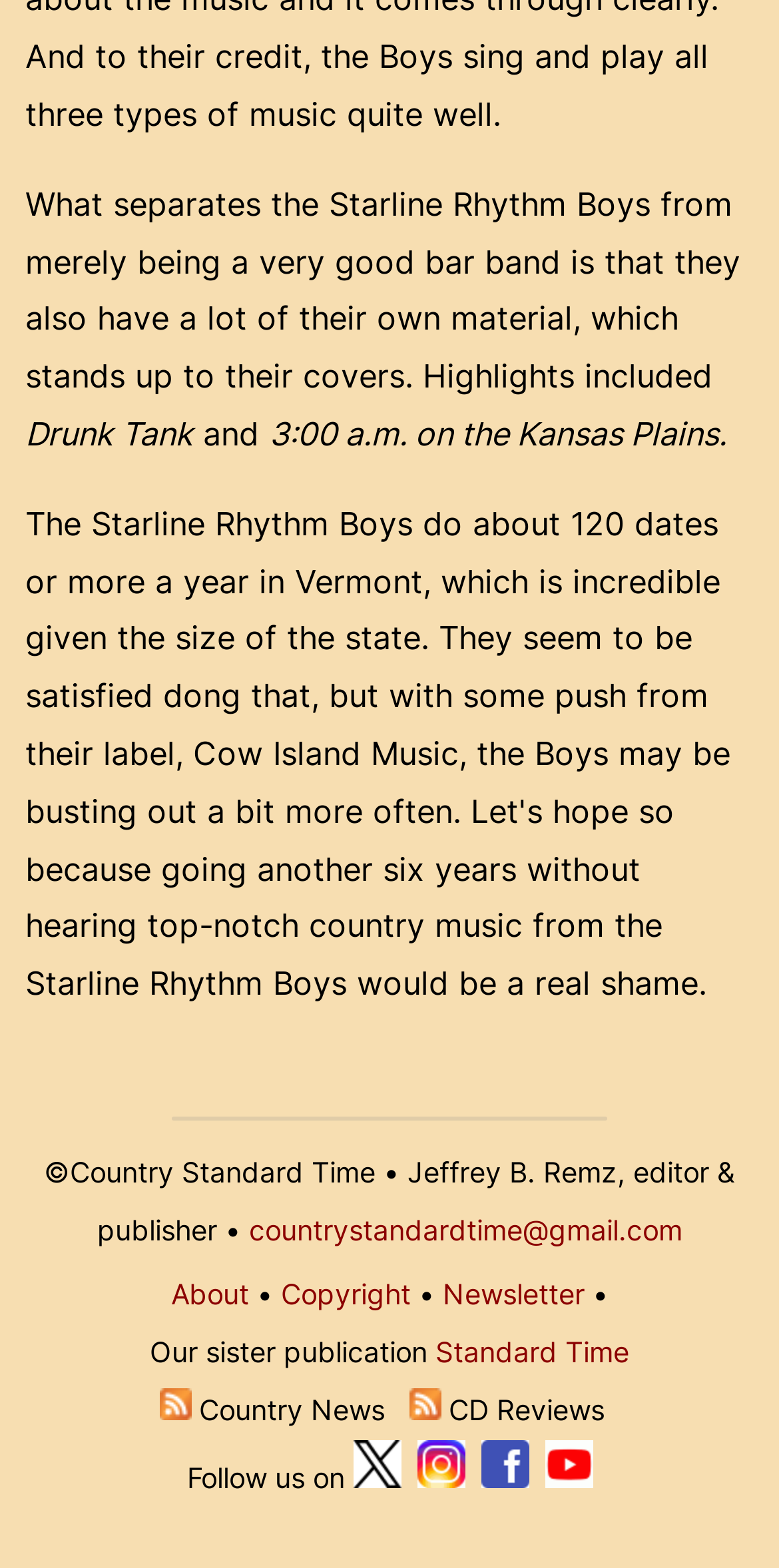What is the name of the sister publication mentioned?
Using the visual information, reply with a single word or short phrase.

Standard Time